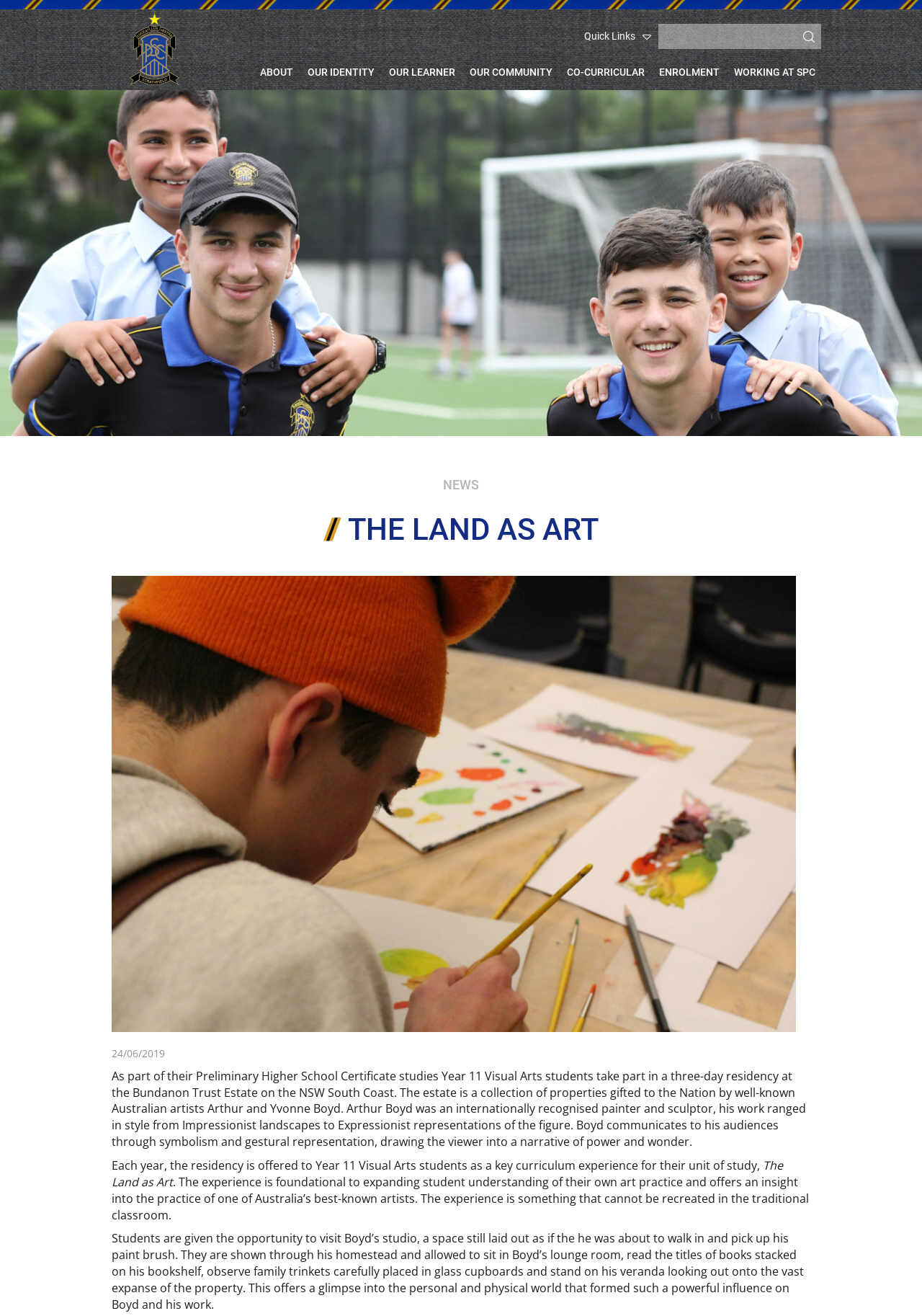Please give the bounding box coordinates of the area that should be clicked to fulfill the following instruction: "Read NEWS". The coordinates should be in the format of four float numbers from 0 to 1, i.e., [left, top, right, bottom].

[0.48, 0.361, 0.52, 0.376]